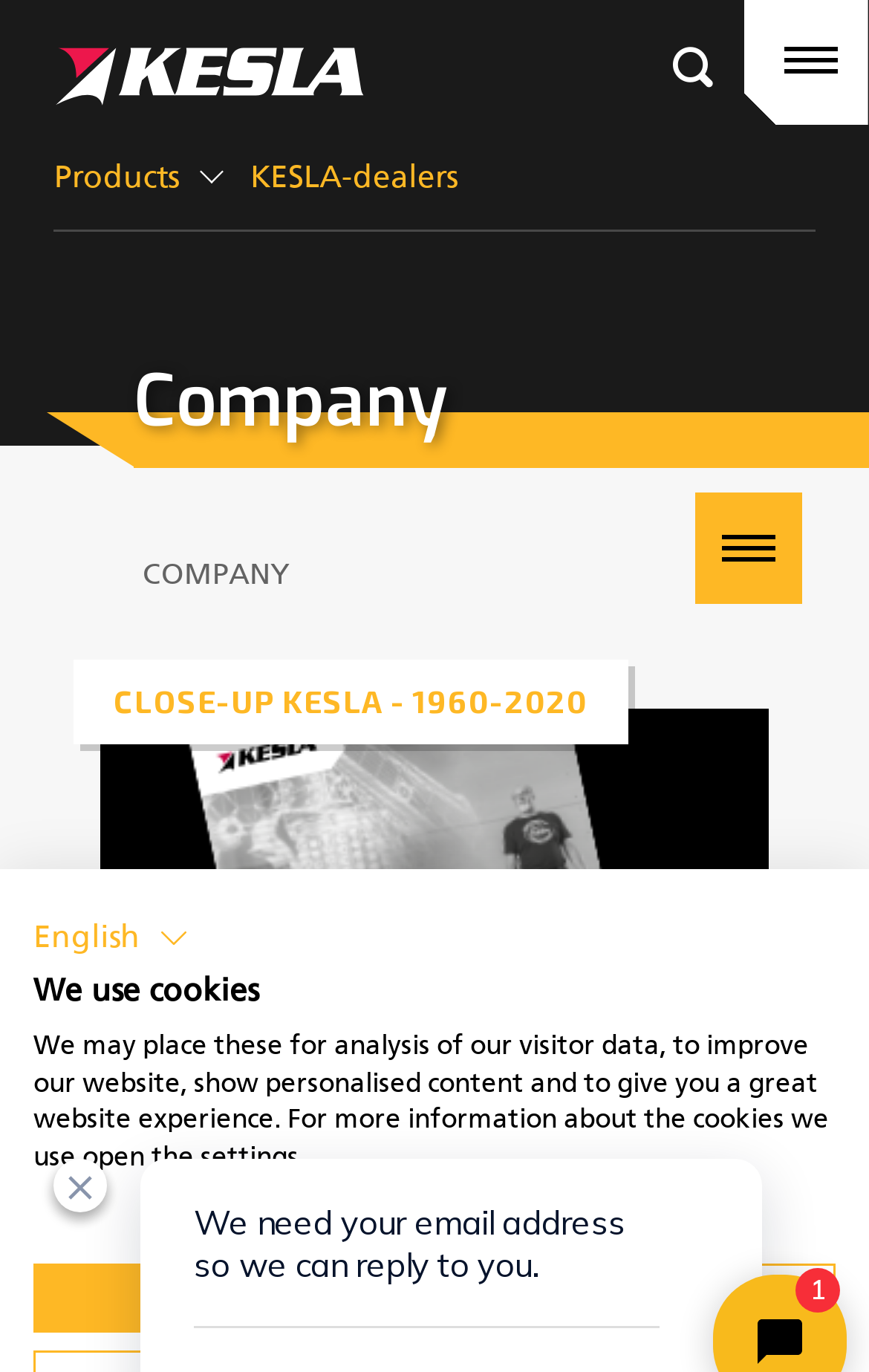What is the first product category listed?
Please provide a single word or phrase as the answer based on the screenshot.

Truck and stationary cranes